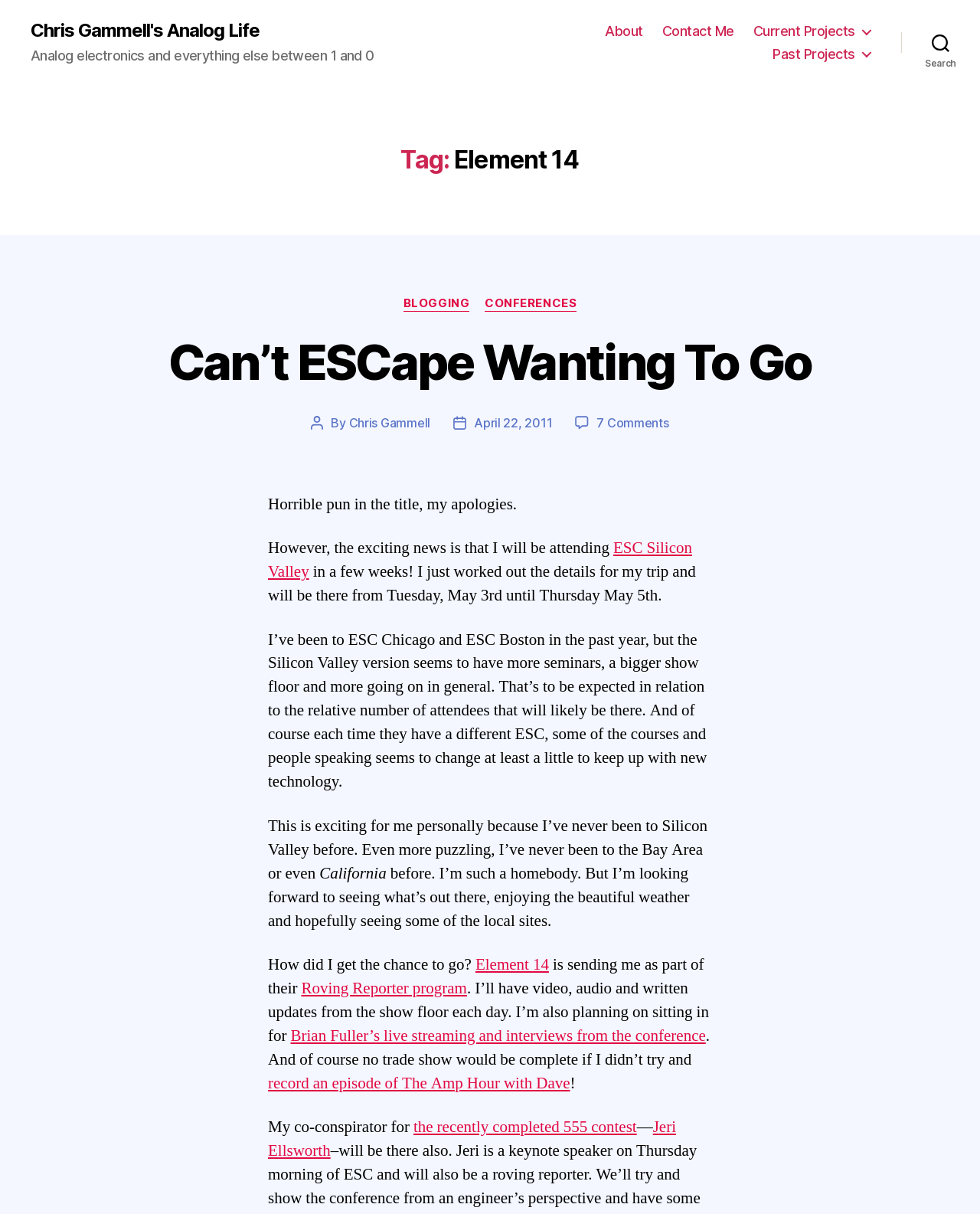Answer the question below in one word or phrase:
How many comments are there on the latest article?

7